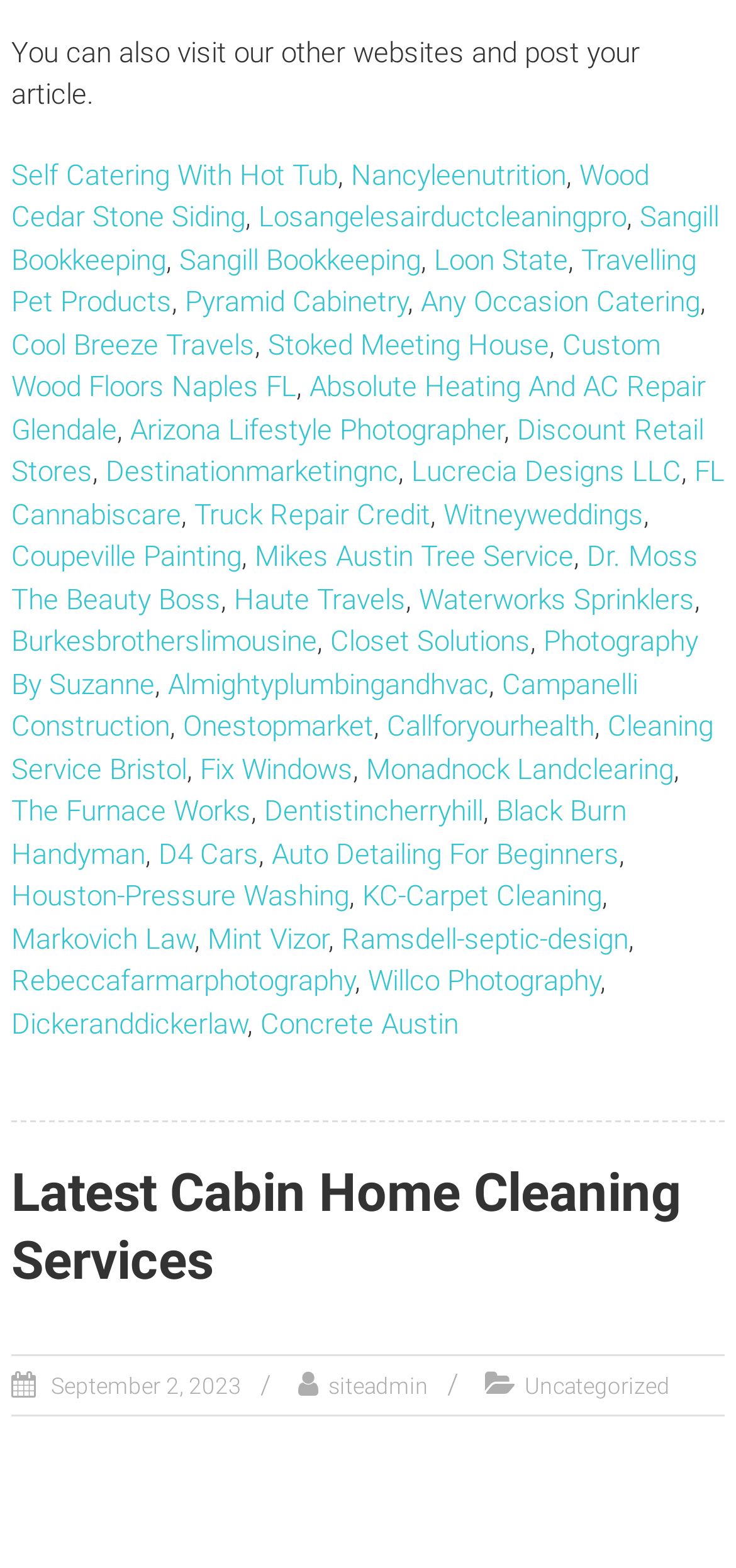How many static text elements are on this webpage?
Using the visual information, reply with a single word or short phrase.

7